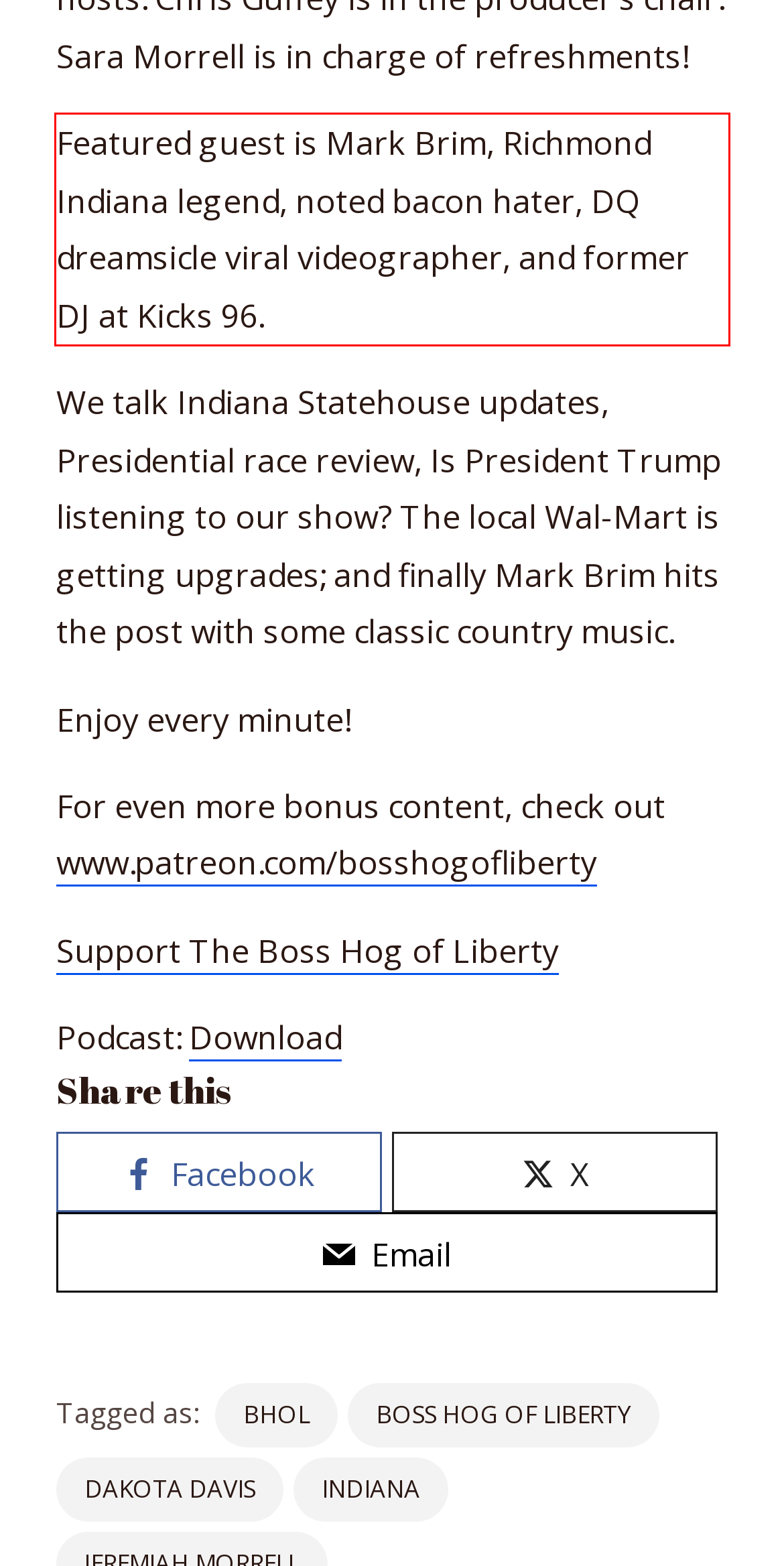Given a screenshot of a webpage containing a red rectangle bounding box, extract and provide the text content found within the red bounding box.

Featured guest is Mark Brim, Richmond Indiana legend, noted bacon hater, DQ dreamsicle viral videographer, and former DJ at Kicks 96.